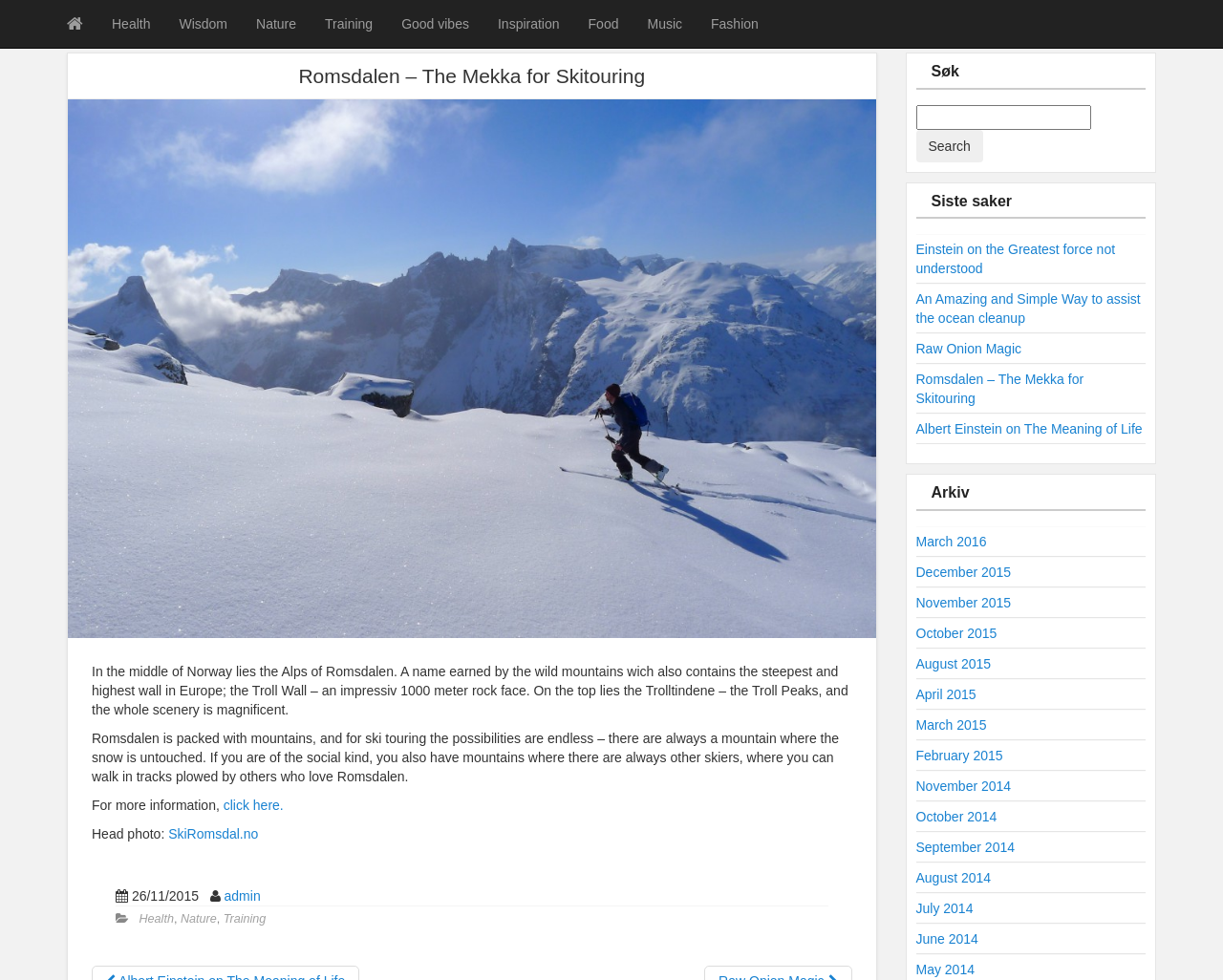Please provide the bounding box coordinates in the format (top-left x, top-left y, bottom-right x, bottom-right y). Remember, all values are floating point numbers between 0 and 1. What is the bounding box coordinate of the region described as: Health

[0.08, 0.0, 0.135, 0.049]